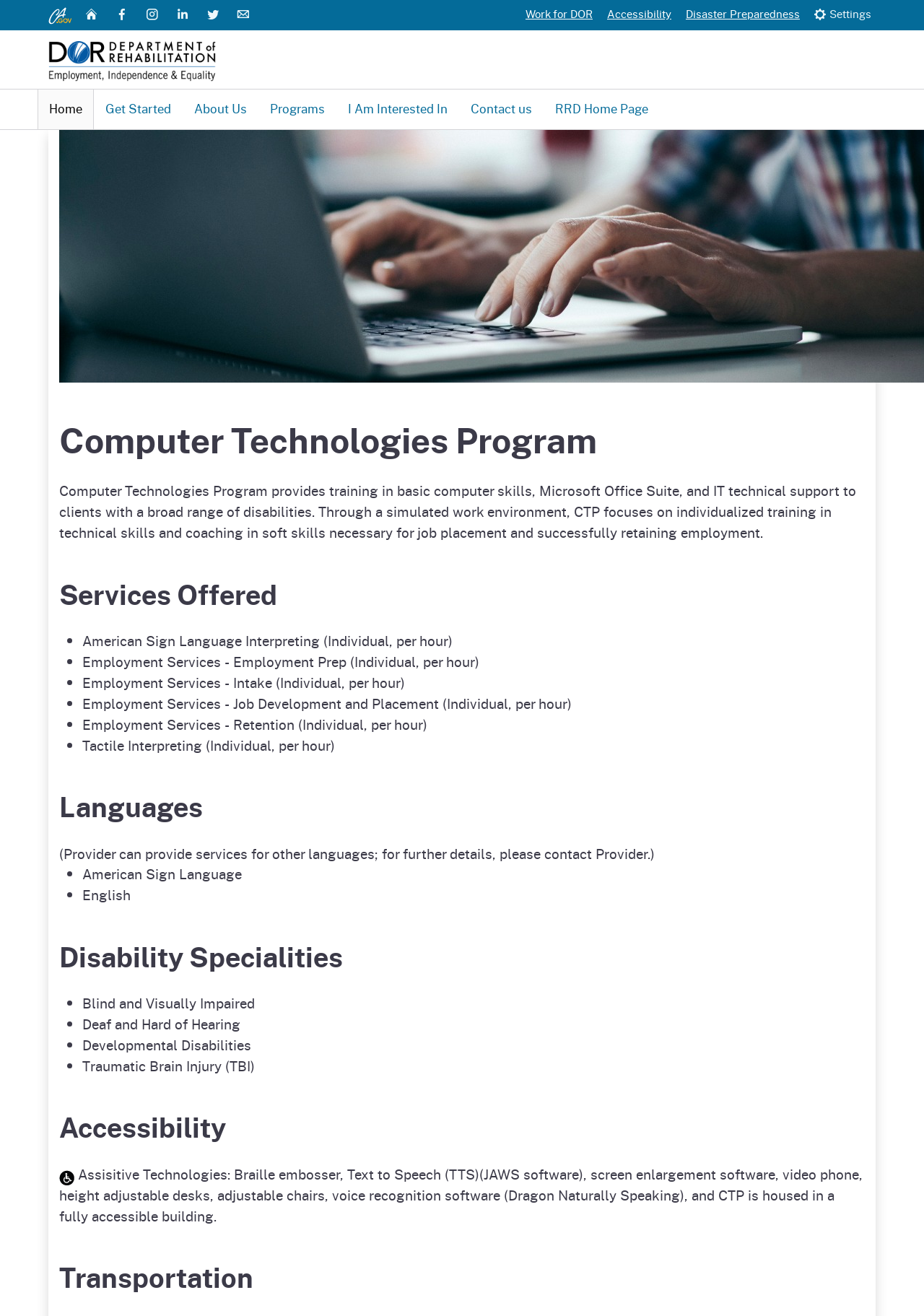Provide a one-word or short-phrase response to the question:
What services are offered by the provider?

American Sign Language Interpreting, Employment Services, etc.